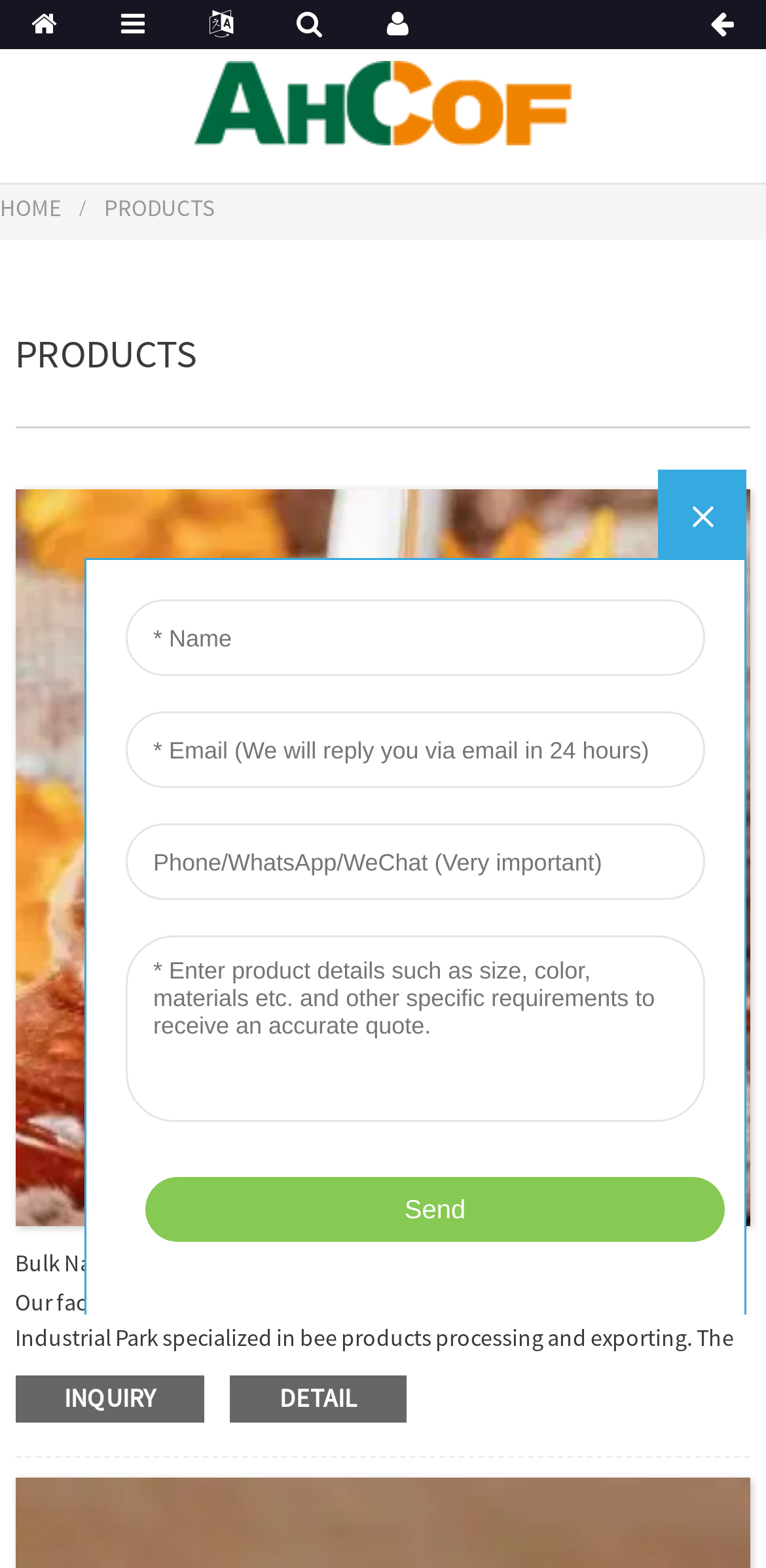Using the provided element description: "detail", determine the bounding box coordinates of the corresponding UI element in the screenshot.

[0.301, 0.877, 0.53, 0.907]